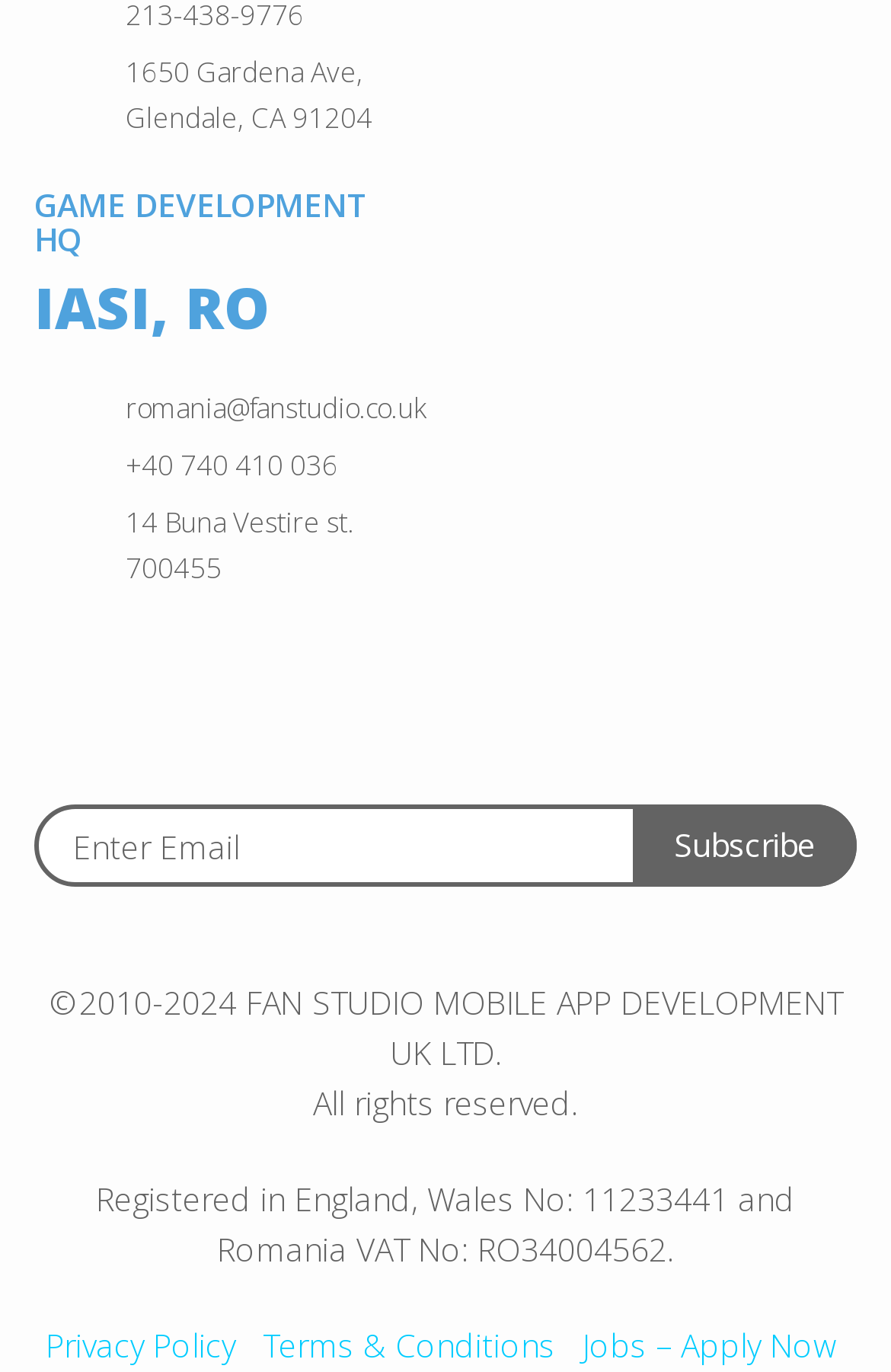Given the description "alt="Fan Studio on Facebook"", provide the bounding box coordinates of the corresponding UI element.

[0.179, 0.462, 0.239, 0.499]